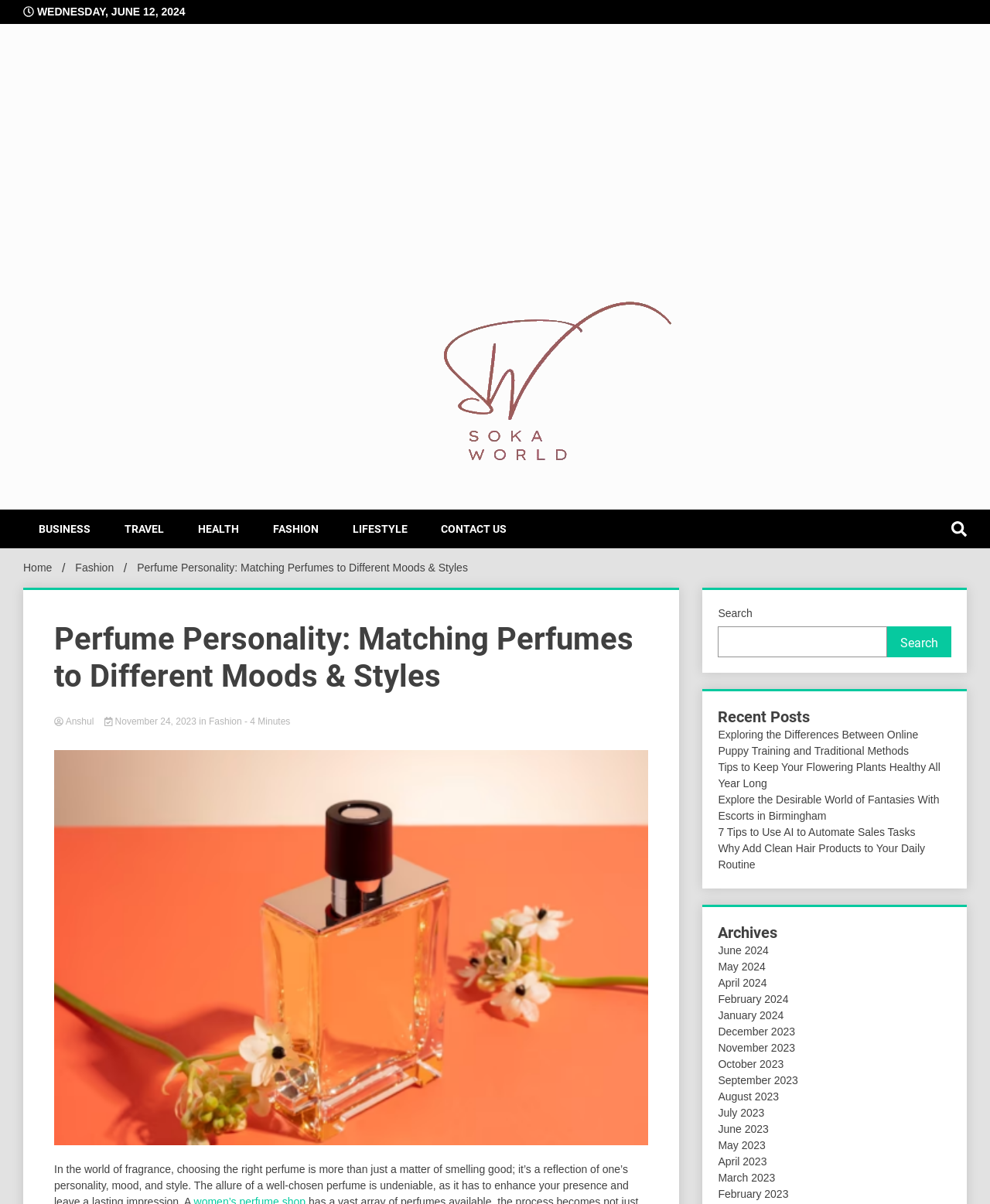Refer to the screenshot and answer the following question in detail:
What is the topic of the main article?

The main article is located in the center of the webpage and has a heading element with ID 181. The topic of the article can be determined by reading the text content of this element, which is 'Perfume Personality: Matching Perfumes to Different Moods & Styles'.